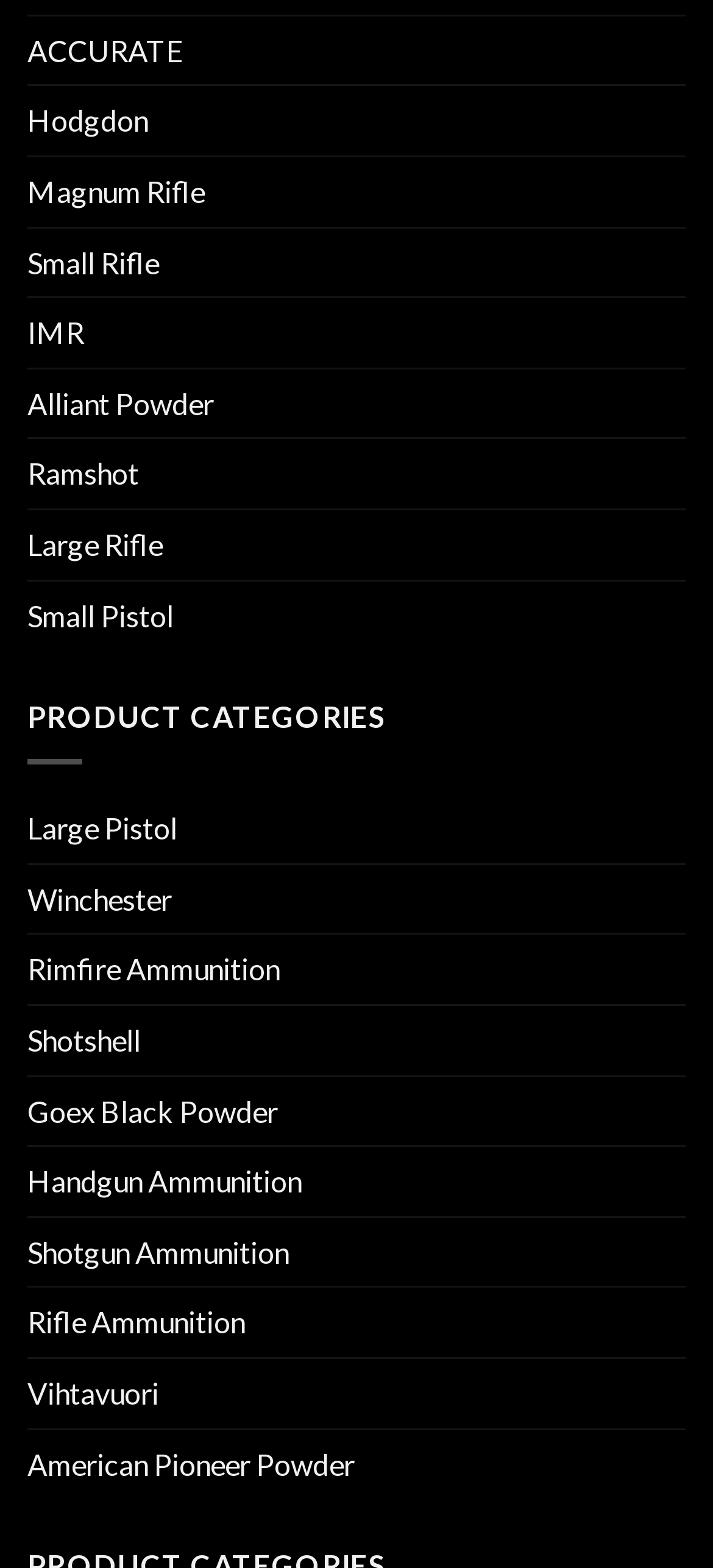What is the last product category listed?
Could you give a comprehensive explanation in response to this question?

The last product category listed is 'American Pioneer Powder' which is a link element located at the bottom of the webpage with a bounding box coordinate of [0.038, 0.912, 0.497, 0.956].